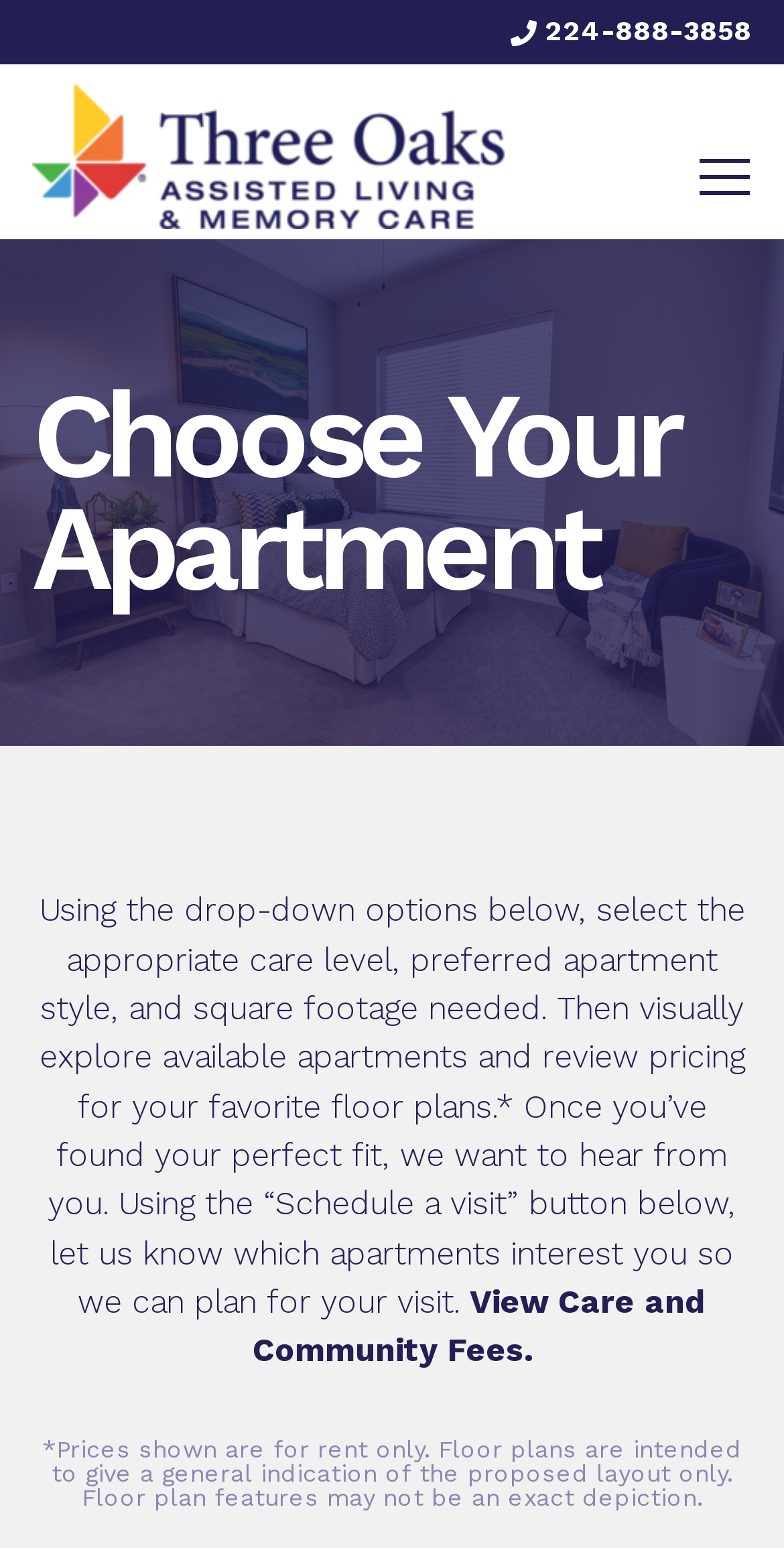What is the disclaimer about floor plans?
Use the information from the image to give a detailed answer to the question.

I found the disclaimer by reading the static text at the bottom of the webpage, which mentions that floor plans are intended to give a general indication of the proposed layout only and may not be an exact depiction.